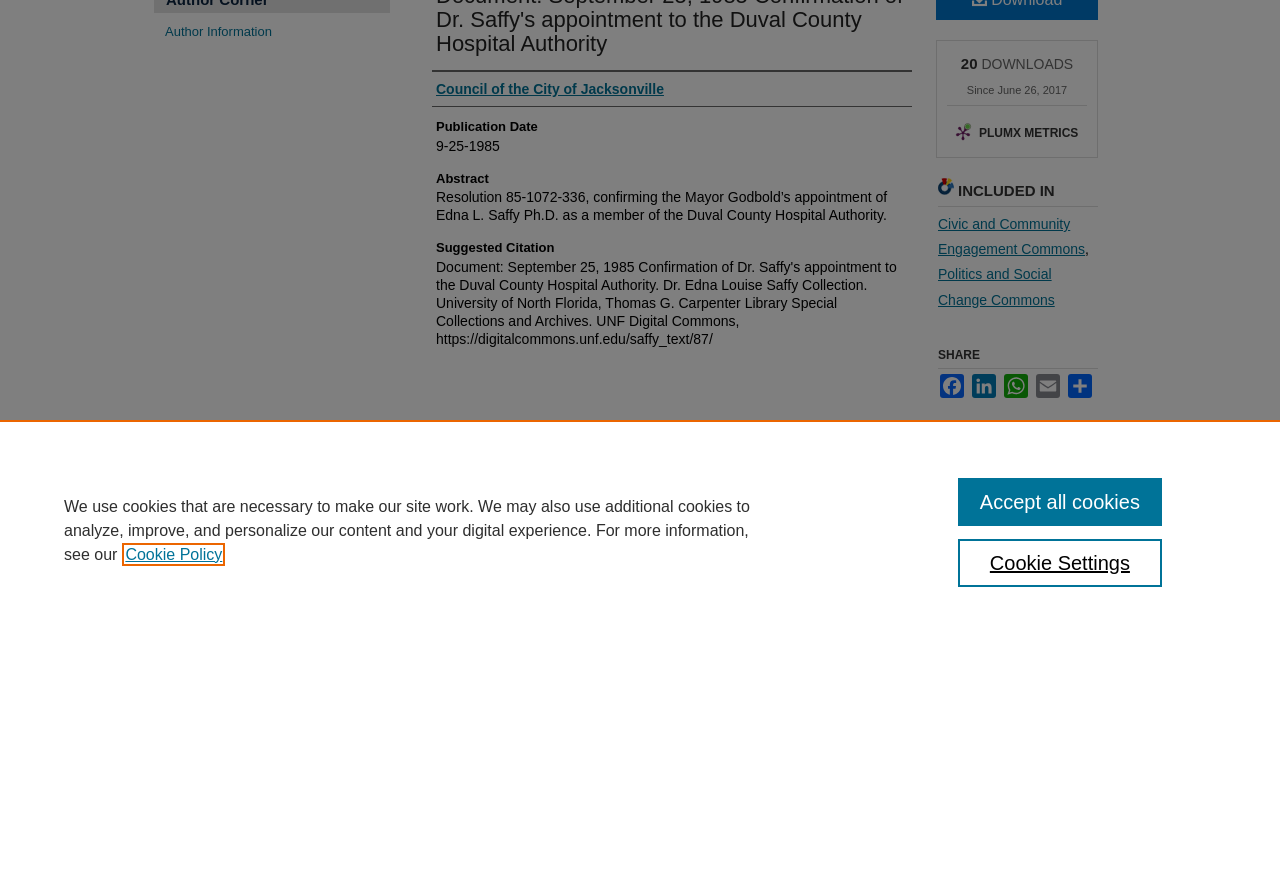Calculate the bounding box coordinates for the UI element based on the following description: "download Adobe Reader". Ensure the coordinates are four float numbers between 0 and 1, i.e., [left, top, right, bottom].

[0.543, 0.516, 0.653, 0.532]